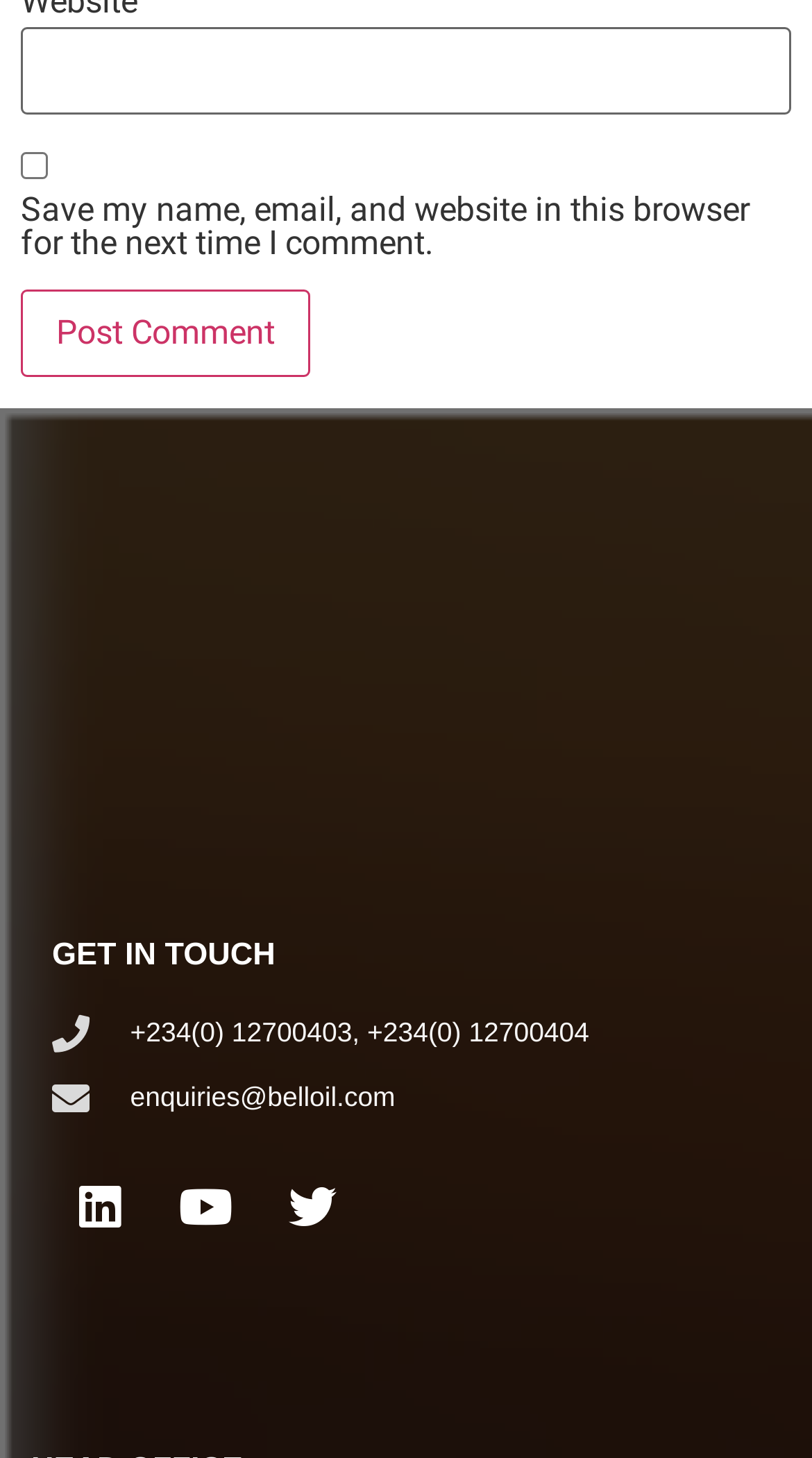Determine the bounding box coordinates of the UI element described by: "Linkedin".

[0.064, 0.795, 0.182, 0.861]